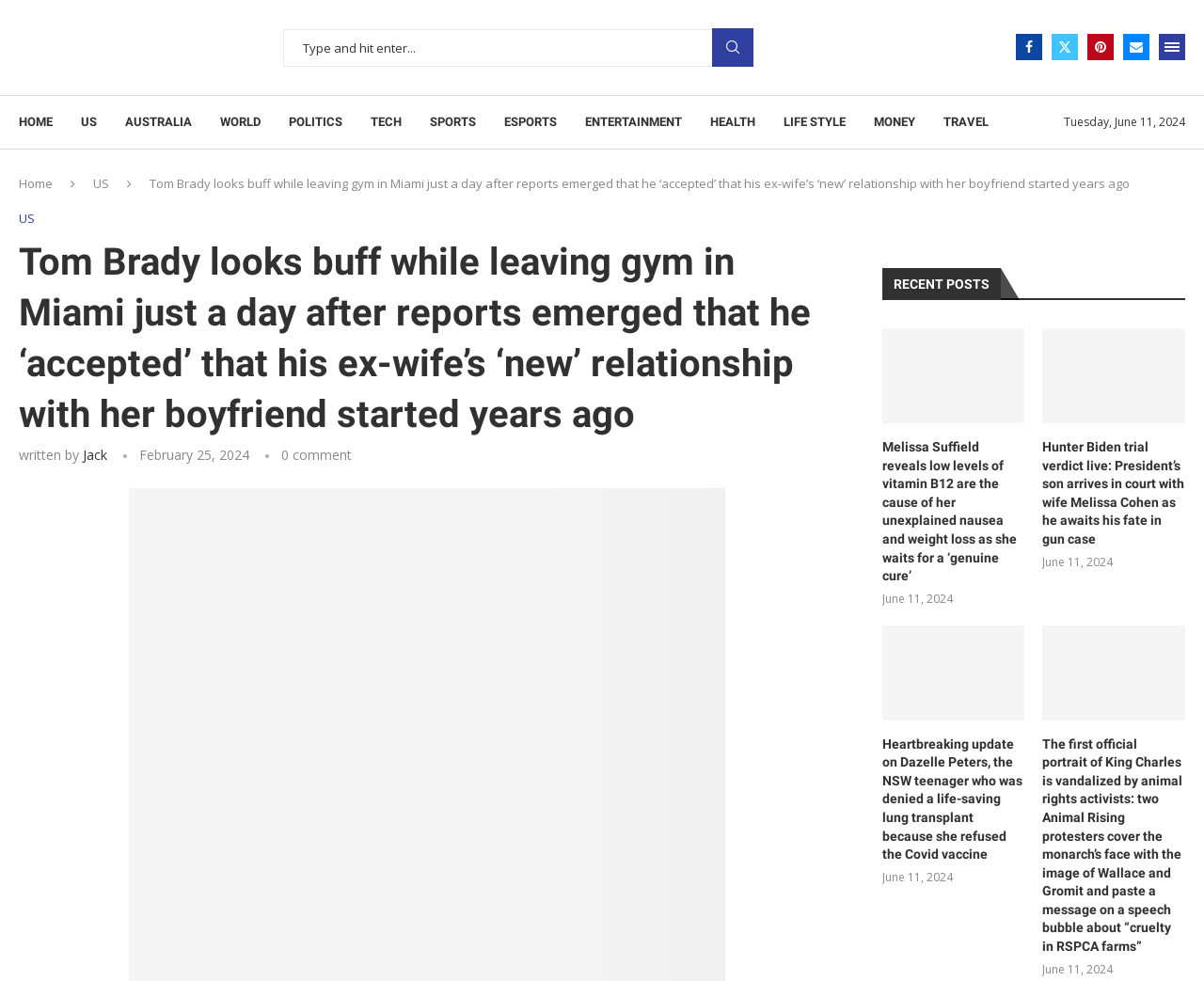Based on the image, give a detailed response to the question: What is the date displayed at the top right corner?

I found the date by looking at the top right corner of the webpage, where I saw a static text element with the content 'Tuesday, June 11, 2024'.